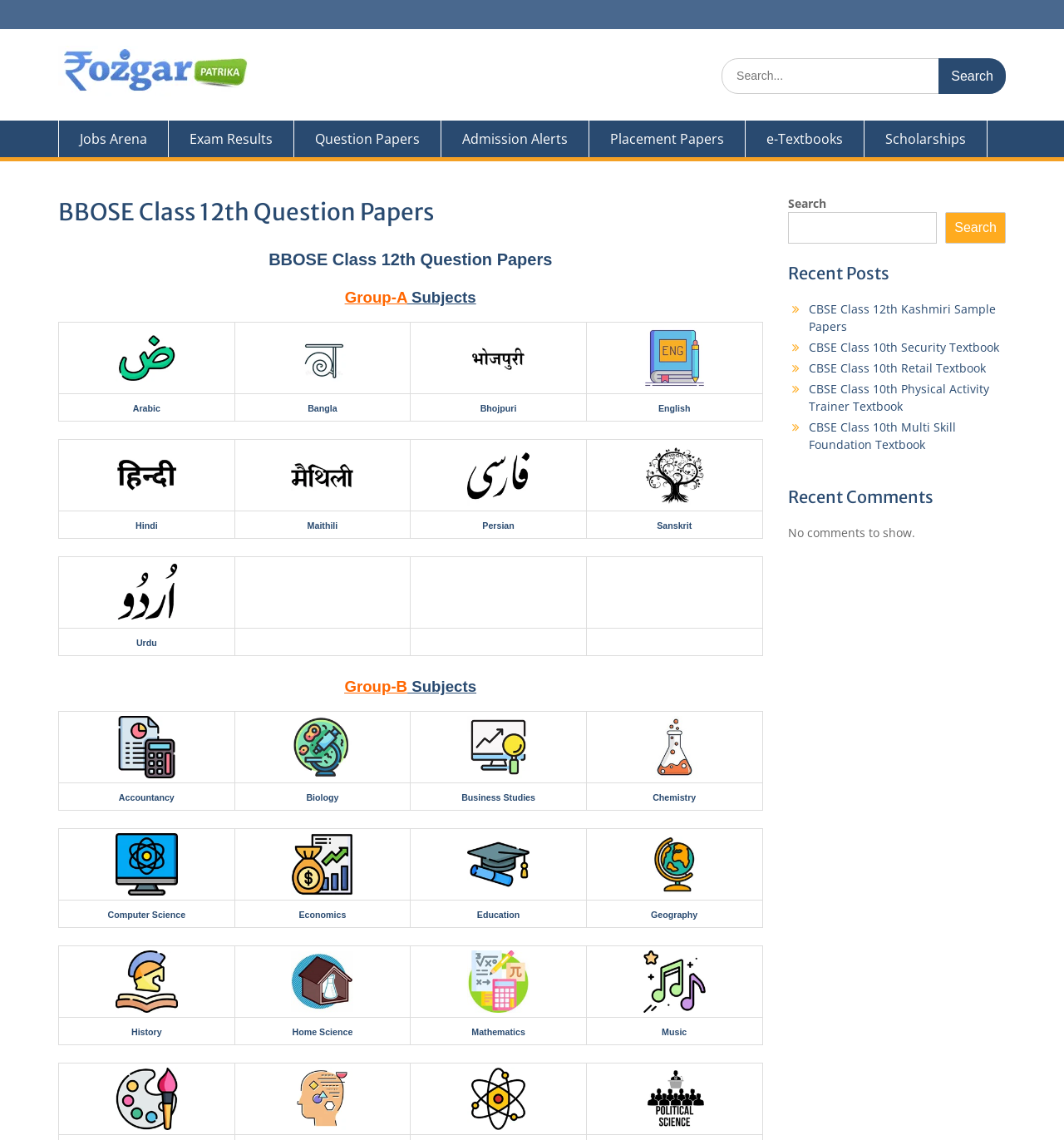Please identify the bounding box coordinates of the region to click in order to complete the given instruction: "Explore Placement Papers". The coordinates should be four float numbers between 0 and 1, i.e., [left, top, right, bottom].

[0.554, 0.106, 0.701, 0.138]